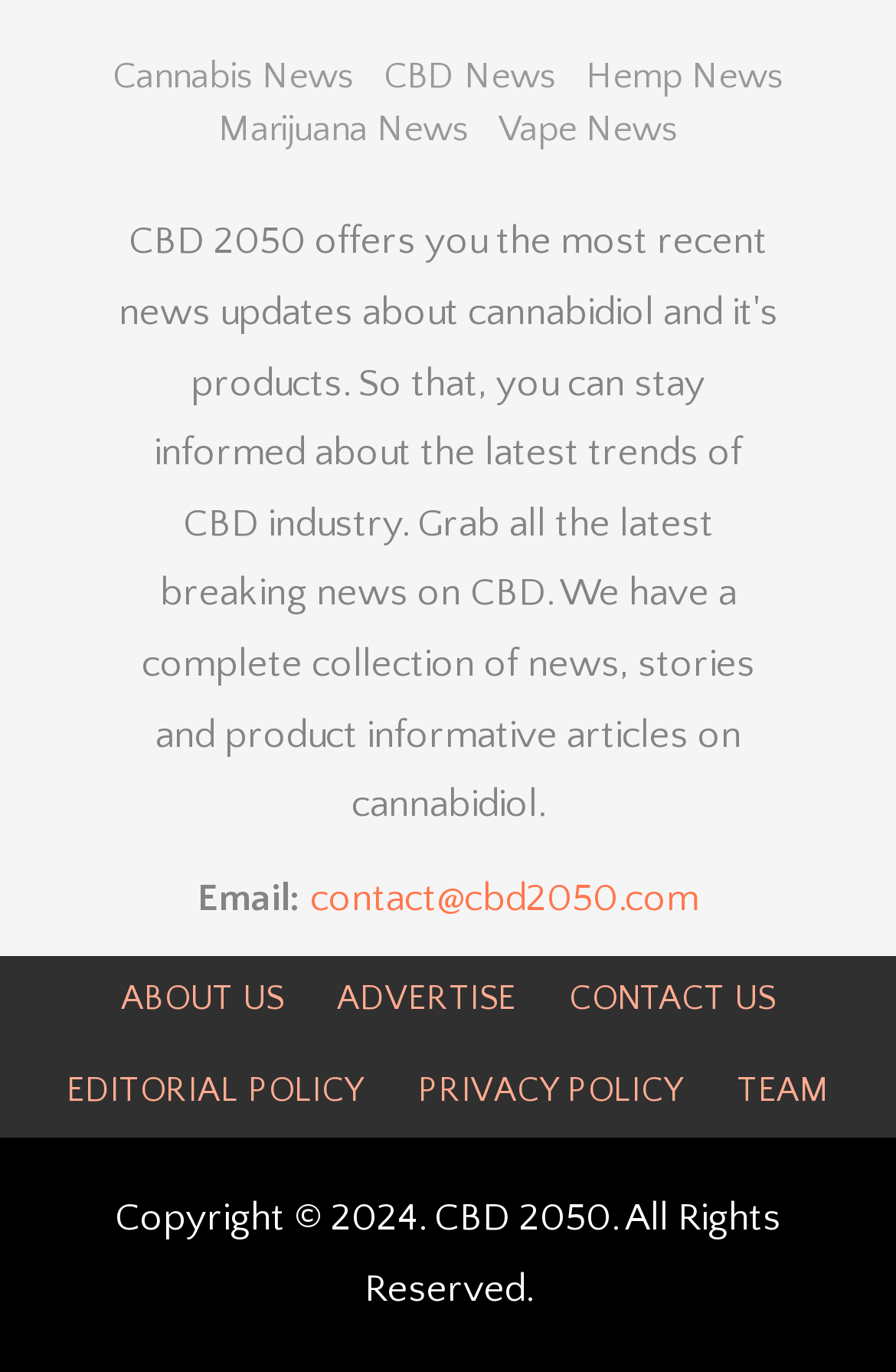Extract the bounding box coordinates of the UI element described by: "Contact Us". The coordinates should include four float numbers ranging from 0 to 1, e.g., [left, top, right, bottom].

[0.635, 0.714, 0.865, 0.743]